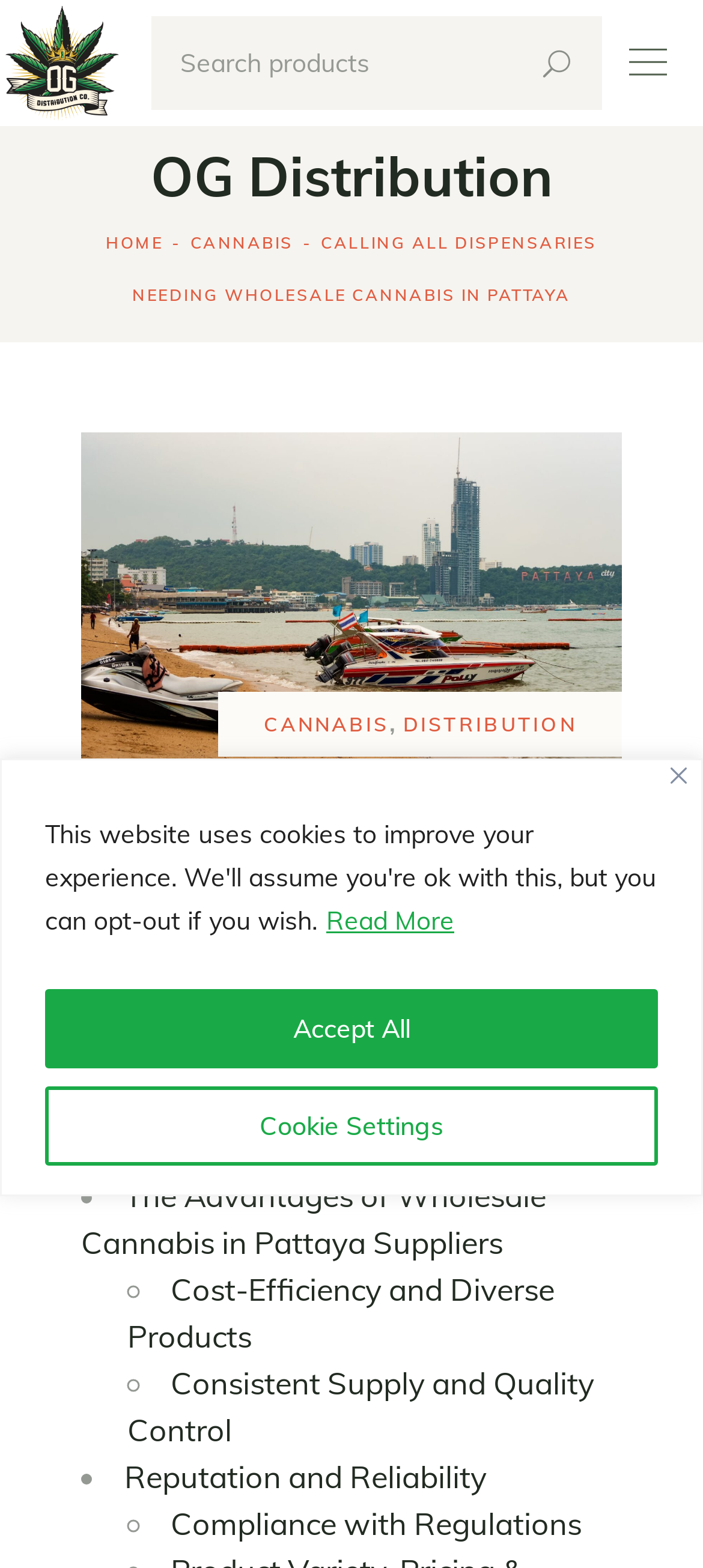Can you find the bounding box coordinates for the element to click on to achieve the instruction: "Search for something"?

[0.728, 0.01, 0.856, 0.07]